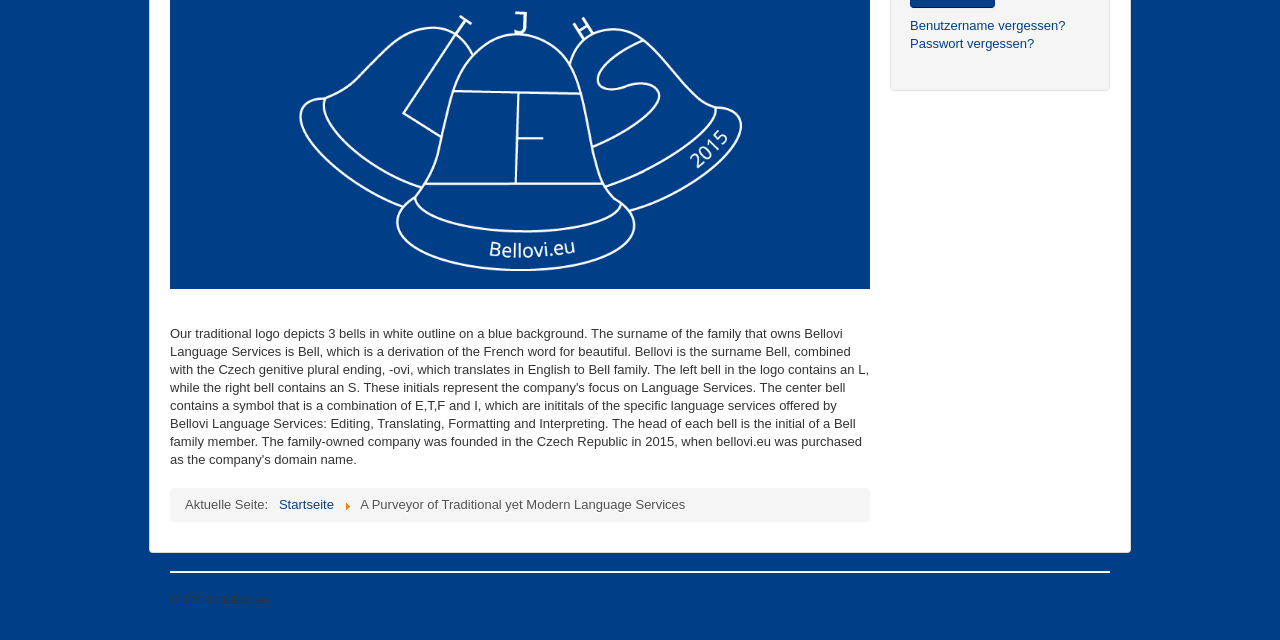Identify the bounding box for the element characterized by the following description: "Startseite".

[0.218, 0.776, 0.261, 0.8]